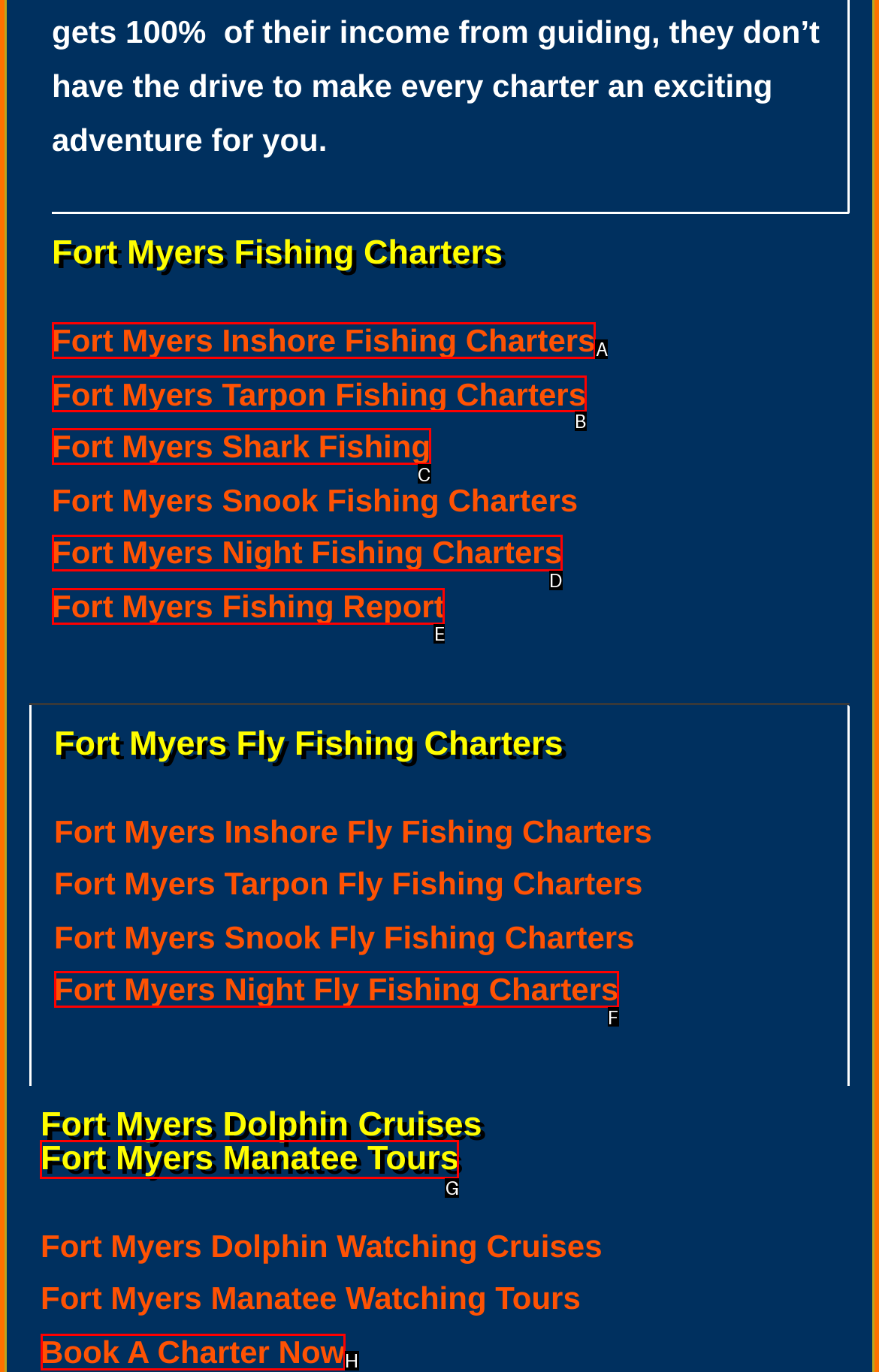Select the appropriate HTML element that needs to be clicked to execute the following task: Check out Fort Myers manatee tours. Respond with the letter of the option.

G